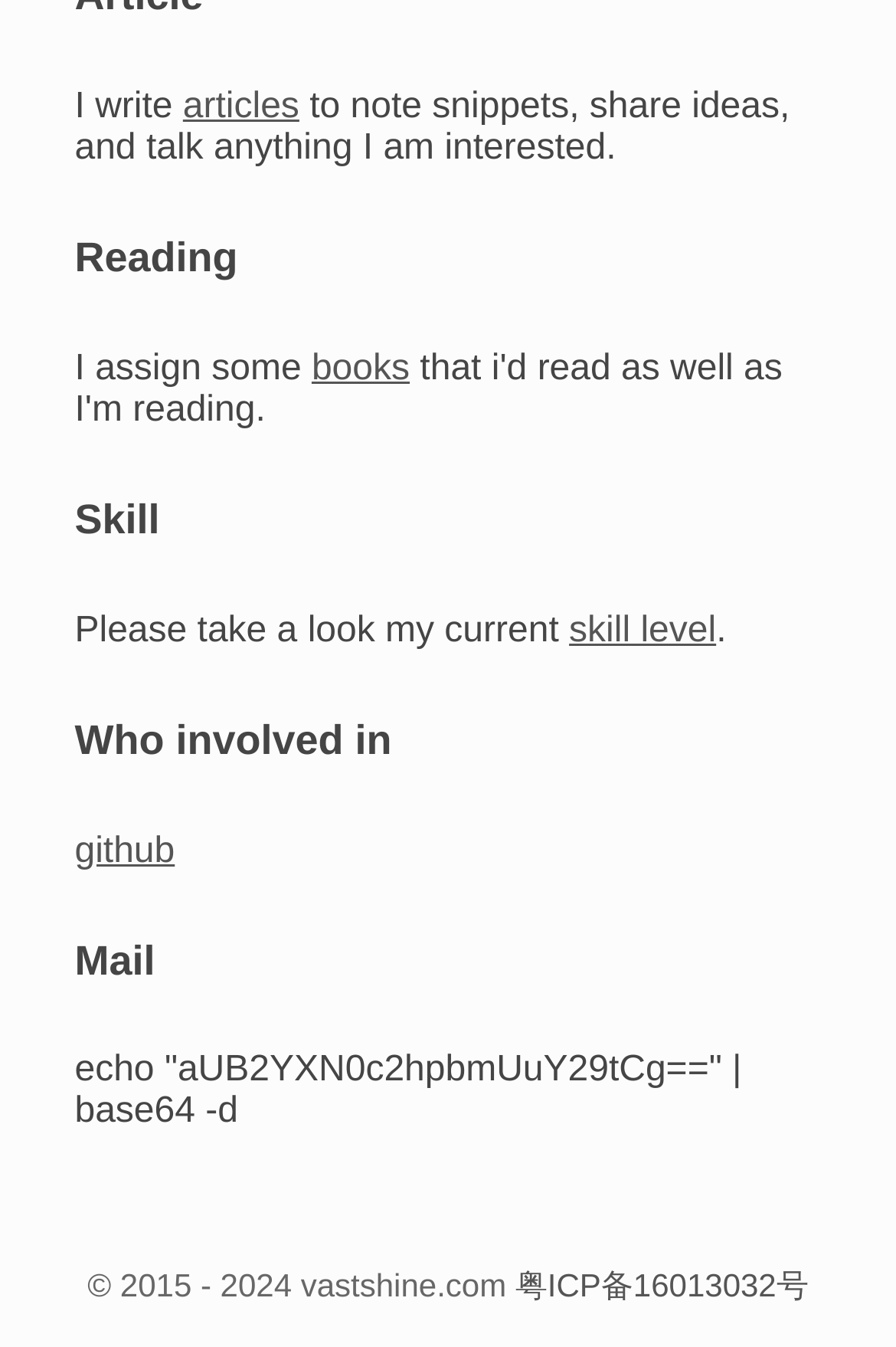Predict the bounding box for the UI component with the following description: "articles".

[0.204, 0.064, 0.334, 0.093]